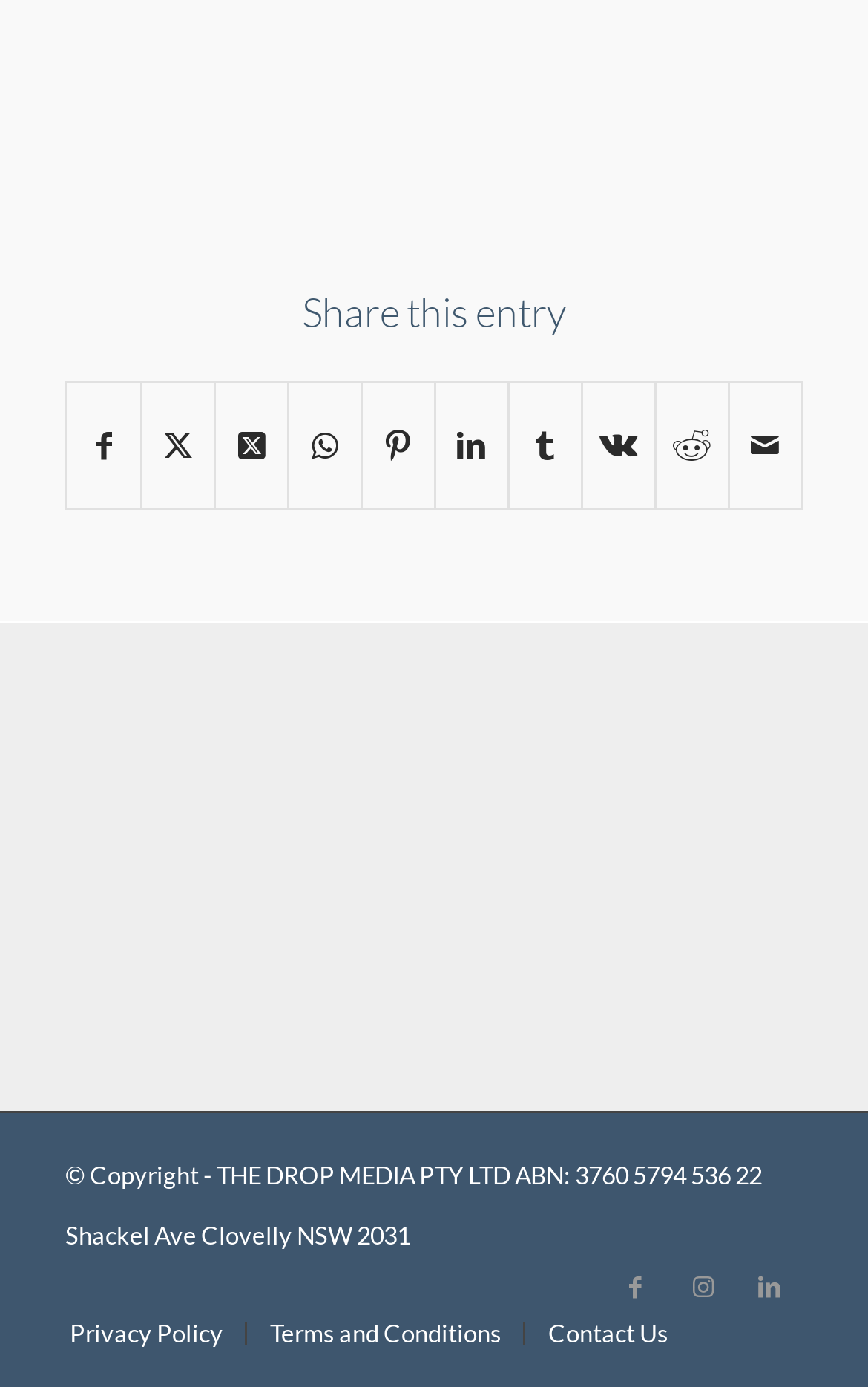Determine the coordinates of the bounding box for the clickable area needed to execute this instruction: "Link to Instagram".

[0.771, 0.904, 0.848, 0.952]